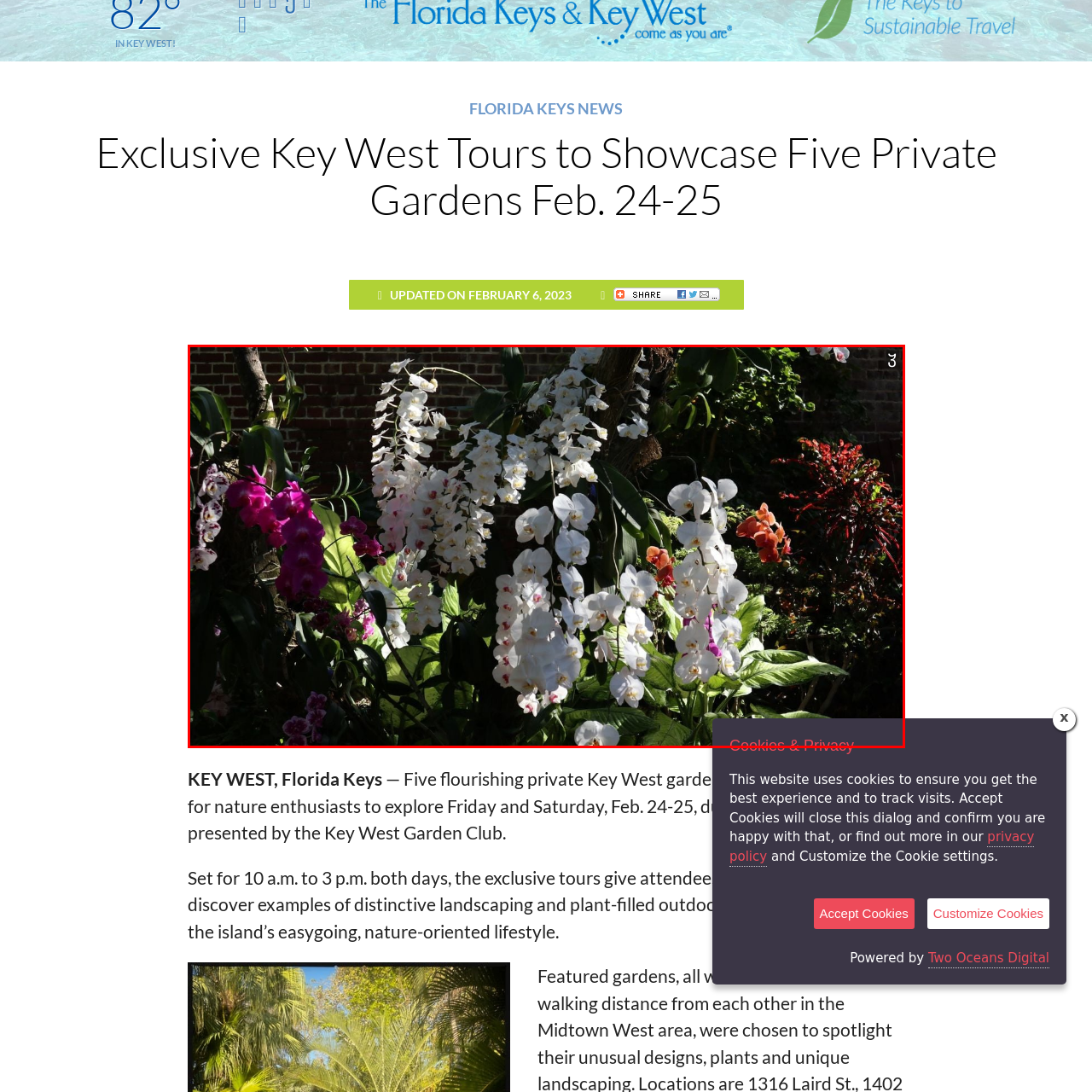Generate a detailed caption for the image within the red outlined area.

This vibrant image showcases a lush garden filled with a stunning array of orchids, featuring delicate arrangements of white and purple blossoms. The white orchids, with their striking petals, hang gracefully among the rich greenery, capturing the warm glow of sunlight filtering through the leaves. Surrounding them are clusters of deep pink orchids, adding a burst of color to the scene, along with hints of other tropical plants, contributing to a serene and idyllic atmosphere. This enchanting display is indicative of the diverse flora found in the Key West gardens, inviting nature enthusiasts to explore the beauty of these exclusive private gardens on the upcoming tours.